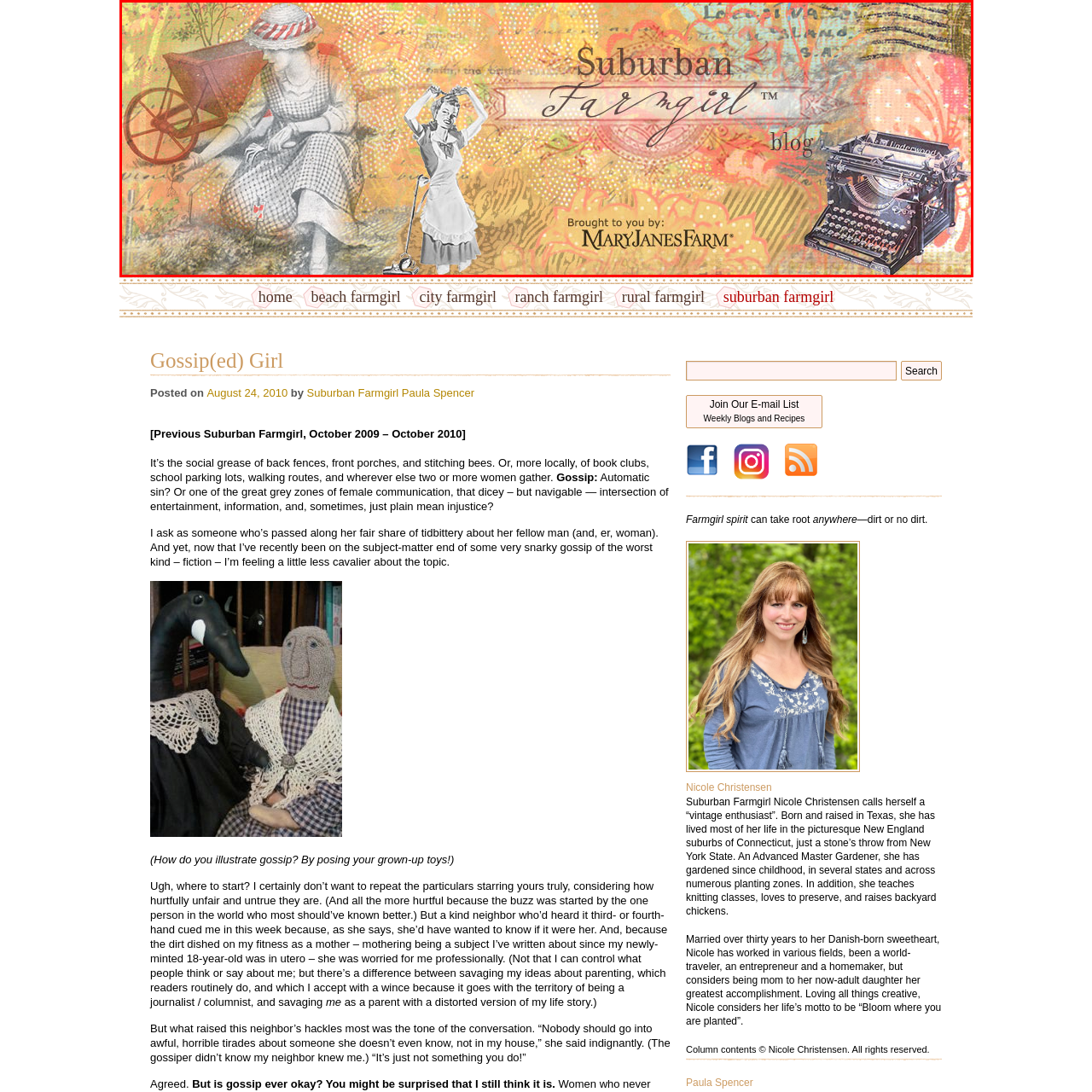What does the wheelbarrow symbolize?
Focus on the image highlighted by the red bounding box and deliver a thorough explanation based on what you see.

The character in the traditional dress tending to a wheelbarrow is a symbol of hard work and connection to the land, emphasizing the theme of homesteading and rural lifestyle.